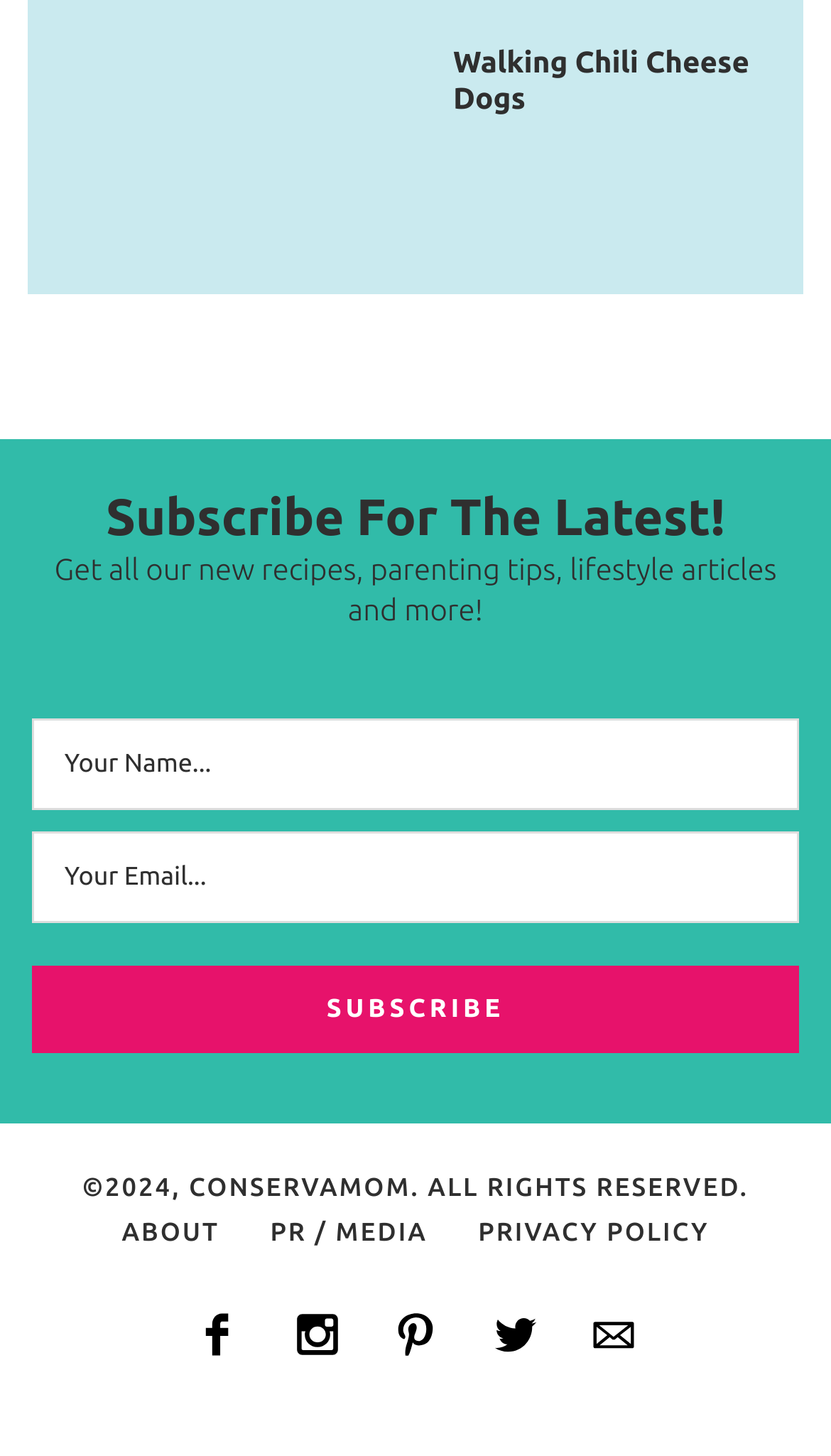Respond with a single word or short phrase to the following question: 
What is the copyright year of the website?

2024